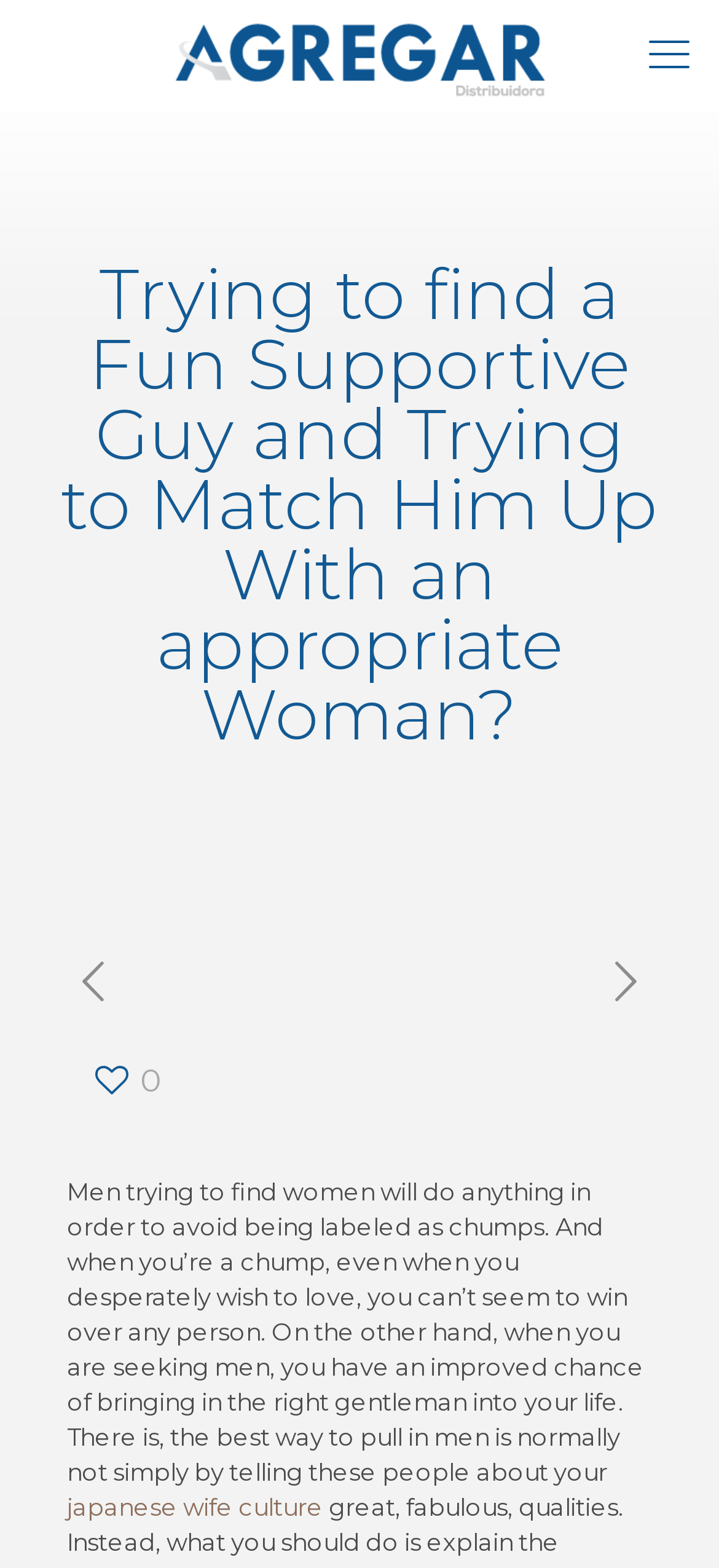What is mentioned as a way to attract men?
Using the image, elaborate on the answer with as much detail as possible.

The webpage mentions 'japanese wife culture' as a way to attract men, suggesting that this cultural approach may be effective in bringing the right gentleman into one's life.